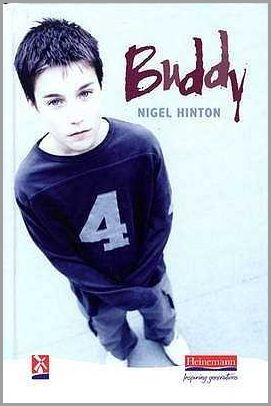Create an extensive caption that includes all significant details of the image.

The image features the book cover for "Buddy," a heartwarming novel by Nigel Hinton. The cover prominently displays a young boy with dark, tousled hair, looking contemplatively at the viewer. He is dressed in a dark sweatshirt with the number "4" printed on the front, suggesting a casual and relatable look. The background is softly muted, enhancing the boy's striking expression, which captures a sense of longing and resilience. The title "Buddy" is written in bold, casual script at the top, while Nigel Hinton's name appears below it in a more understated font. This cover art sets the tone for the novel's themes of friendship and the trials of adolescence, as it introduces readers to the poignant story of Buddy and his best friend, Terry, navigating the challenges of growing up in a tough environment.